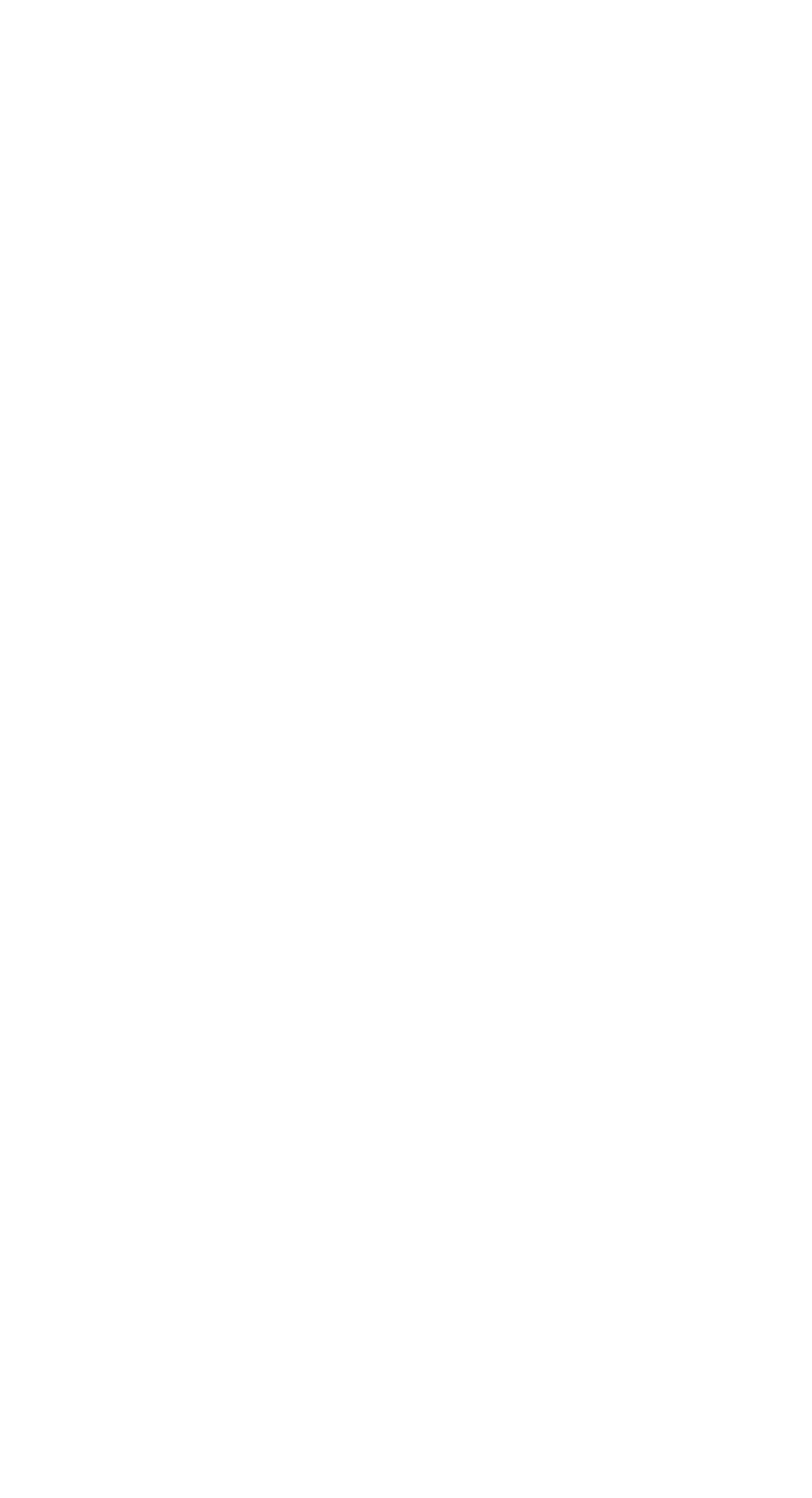What are the social media platforms to connect with?
From the image, provide a succinct answer in one word or a short phrase.

Facebook, Twitter, YouTube